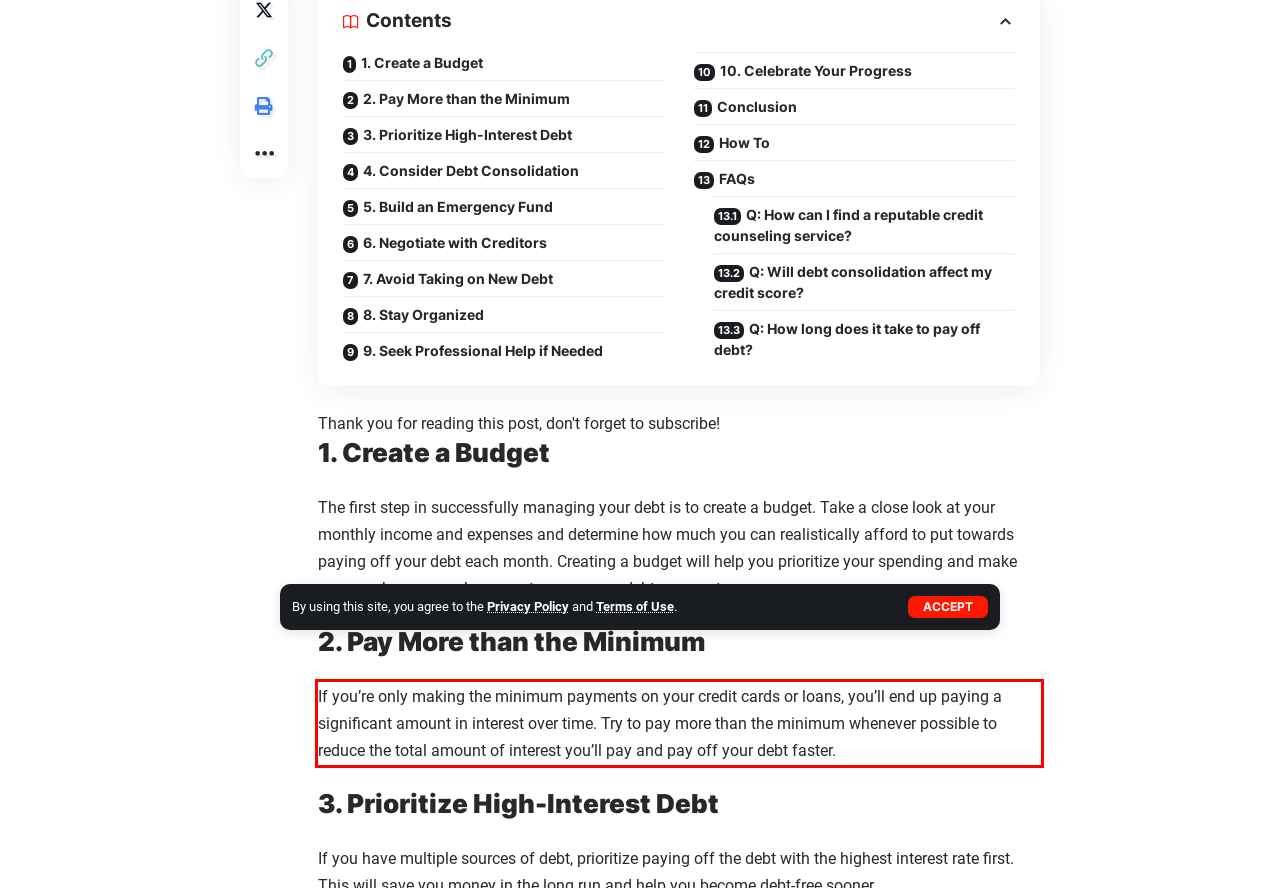You are presented with a screenshot containing a red rectangle. Extract the text found inside this red bounding box.

If you’re only making the minimum payments on your credit cards or loans, you’ll end up paying a significant amount in interest over time. Try to pay more than the minimum whenever possible to reduce the total amount of interest you’ll pay and pay off your debt faster.